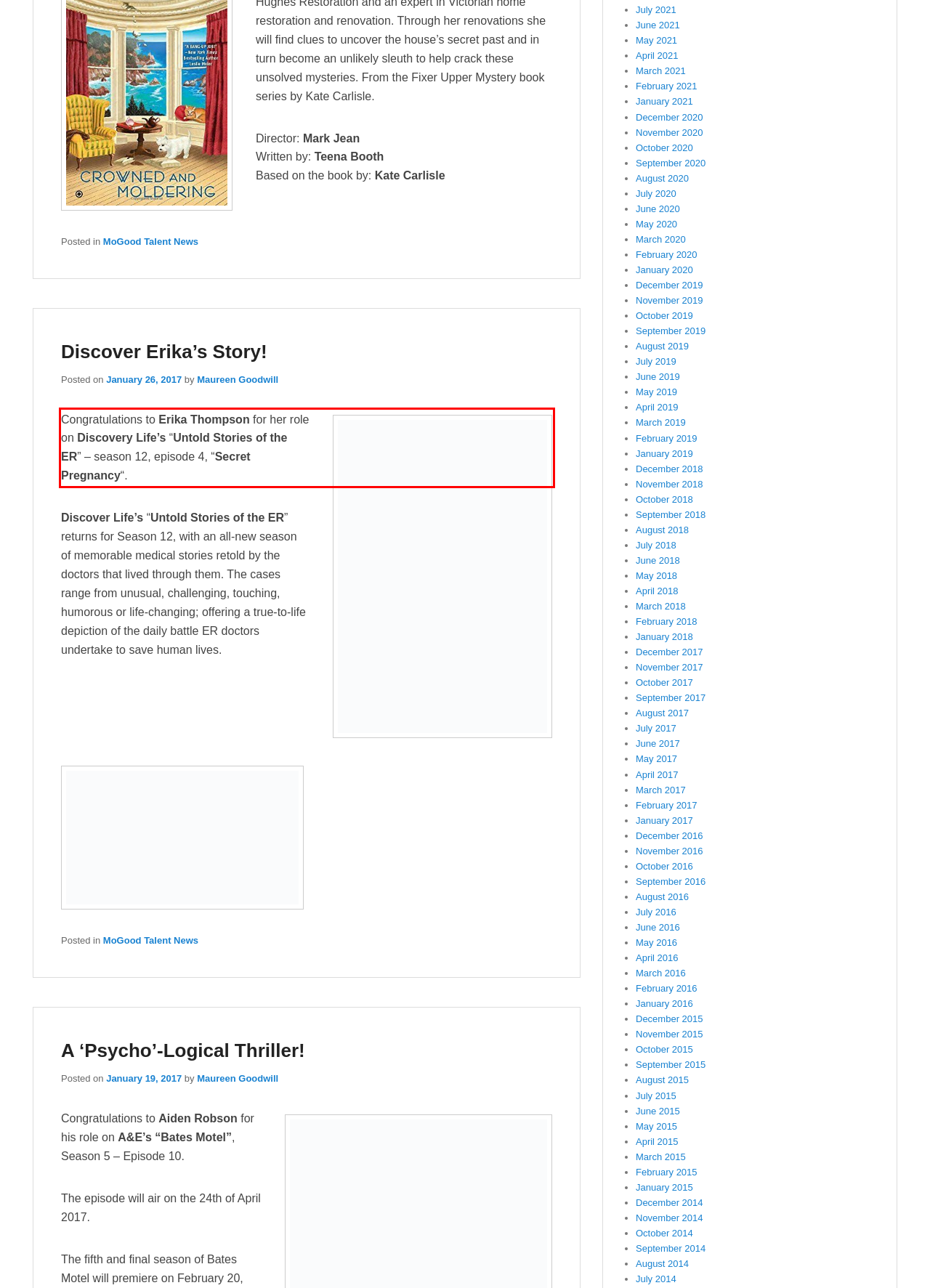By examining the provided screenshot of a webpage, recognize the text within the red bounding box and generate its text content.

Congratulations to Erika Thompson for her role on Discovery Life’s “Untold Stories of the ER” – season 12, episode 4, “Secret Pregnancy“.